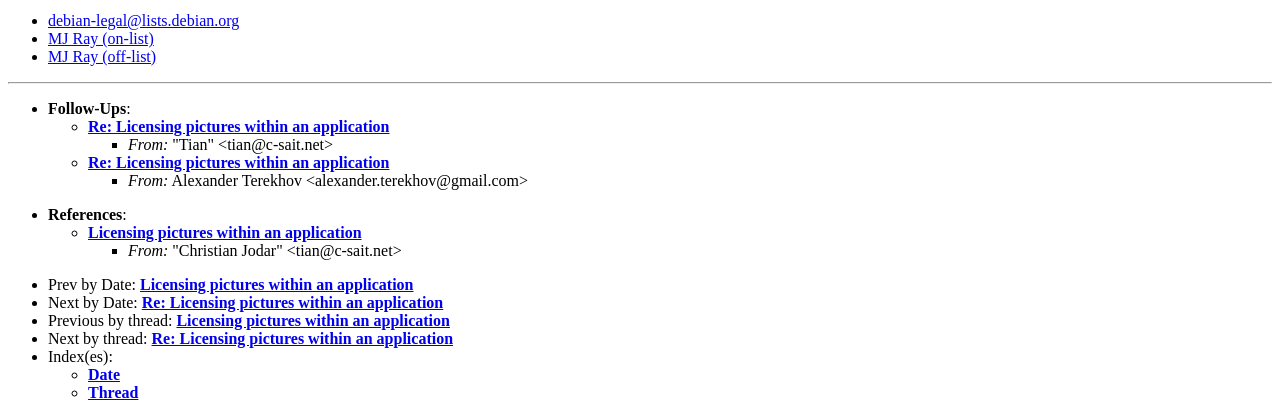Please provide a detailed answer to the question below by examining the image:
How many types of indexes are available?

I examined the 'Index(es):' section and found that there are two types of indexes available, which are 'Date' and 'Thread'.